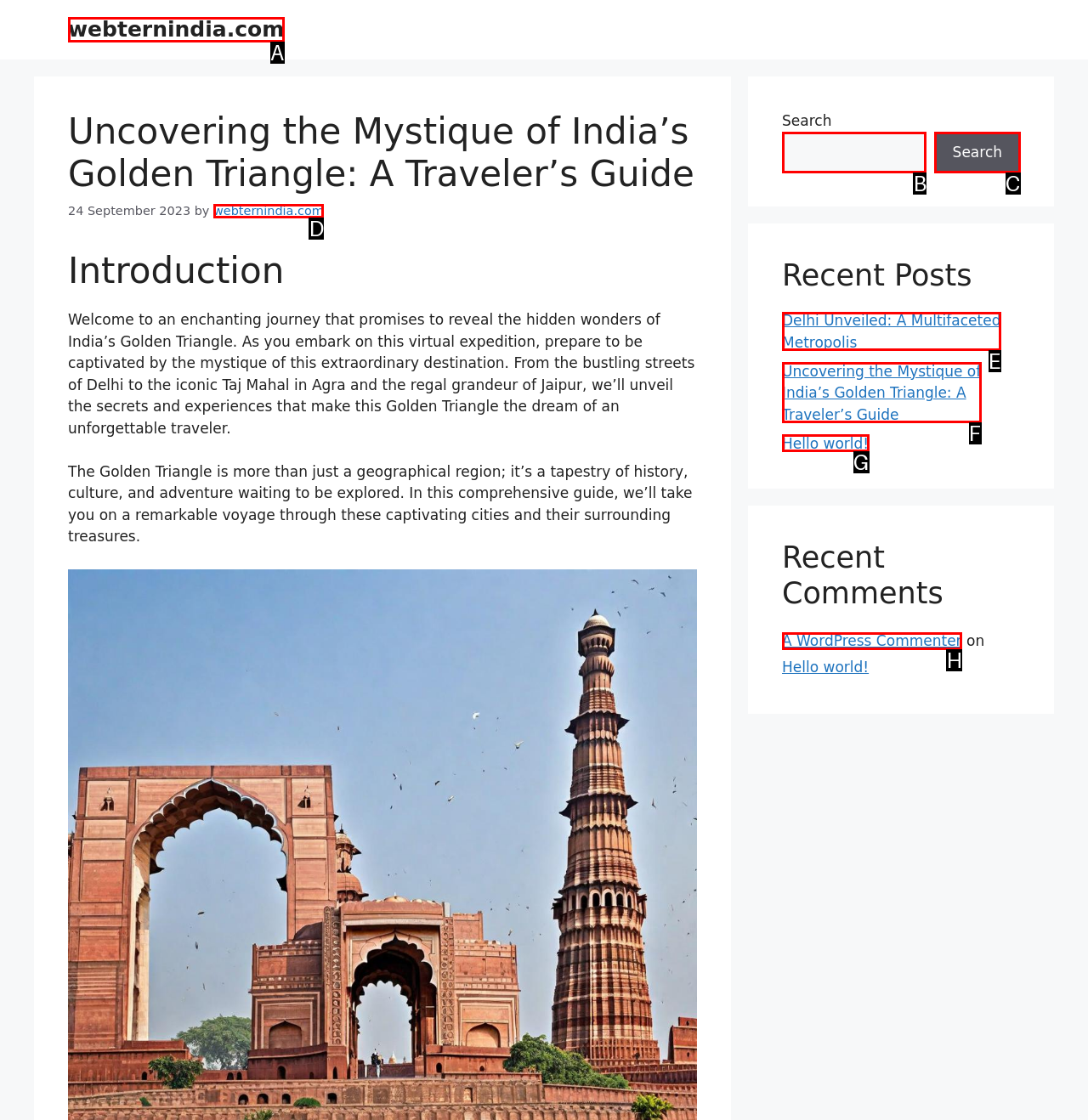Given the description: Hello world!, choose the HTML element that matches it. Indicate your answer with the letter of the option.

G